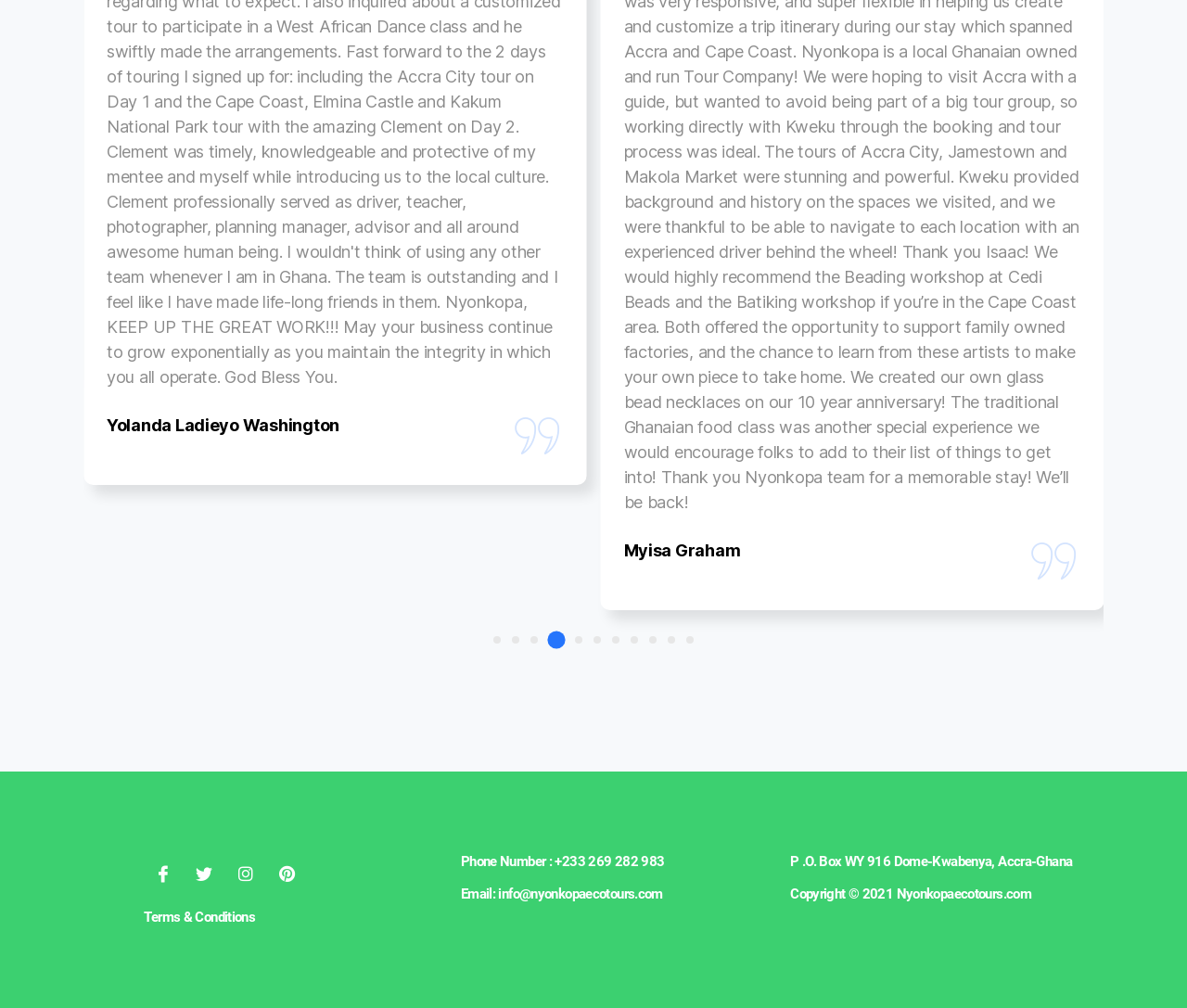Please determine the bounding box coordinates of the element's region to click for the following instruction: "Send email to info@nyonkopaecotours.com".

[0.388, 0.88, 0.65, 0.894]